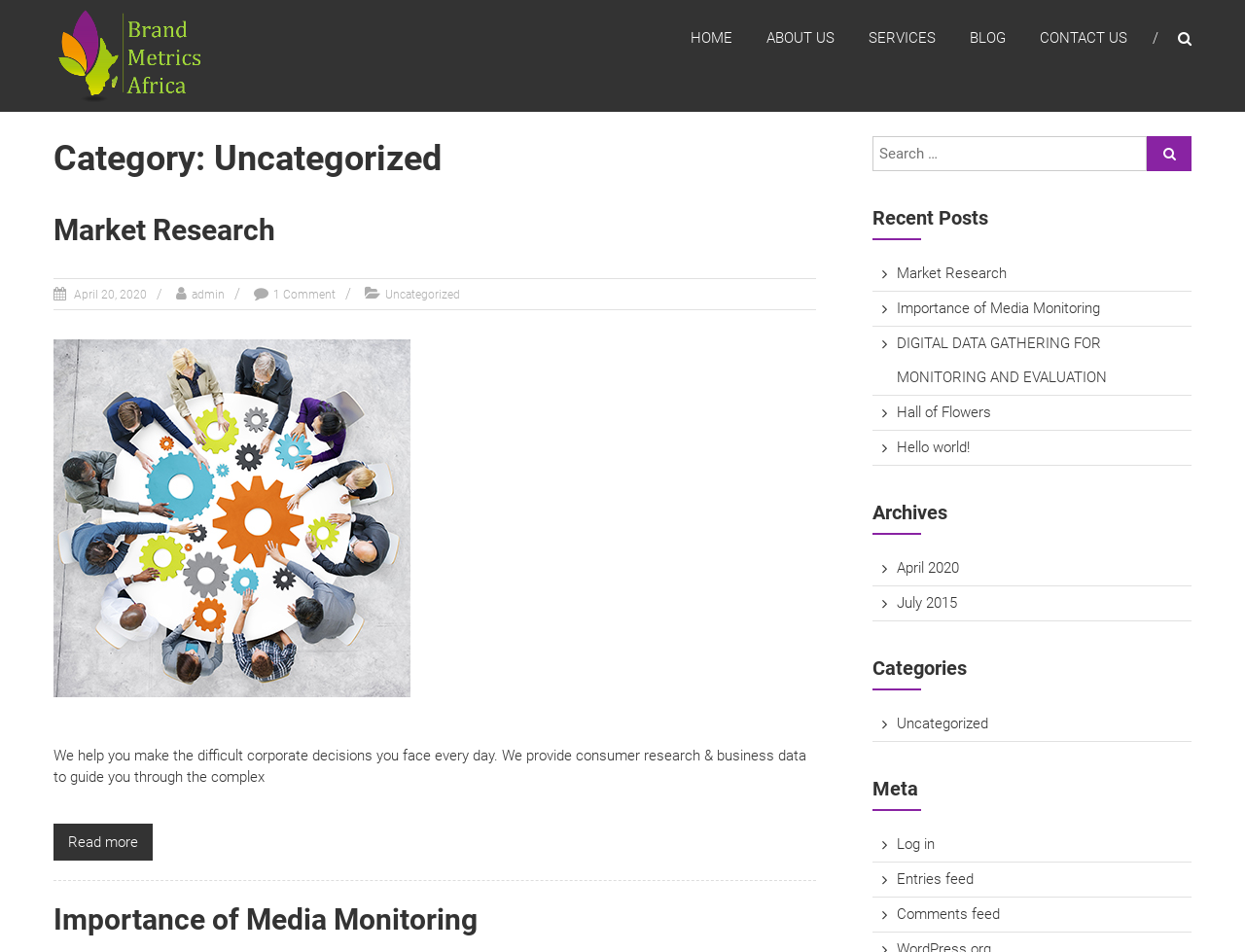Determine the bounding box coordinates of the element that should be clicked to execute the following command: "Go to the HOME page".

[0.555, 0.01, 0.588, 0.069]